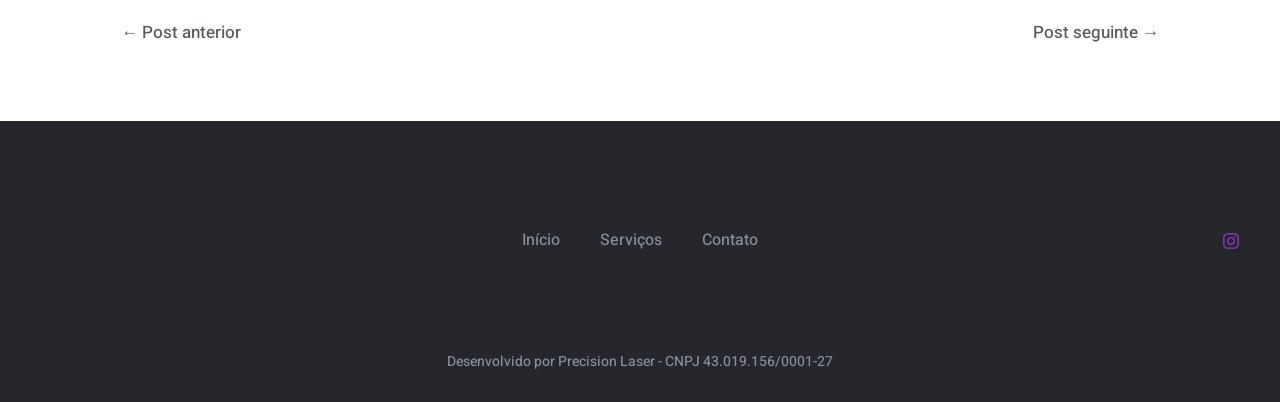What social media platform is linked?
Please use the visual content to give a single word or phrase answer.

Instagram